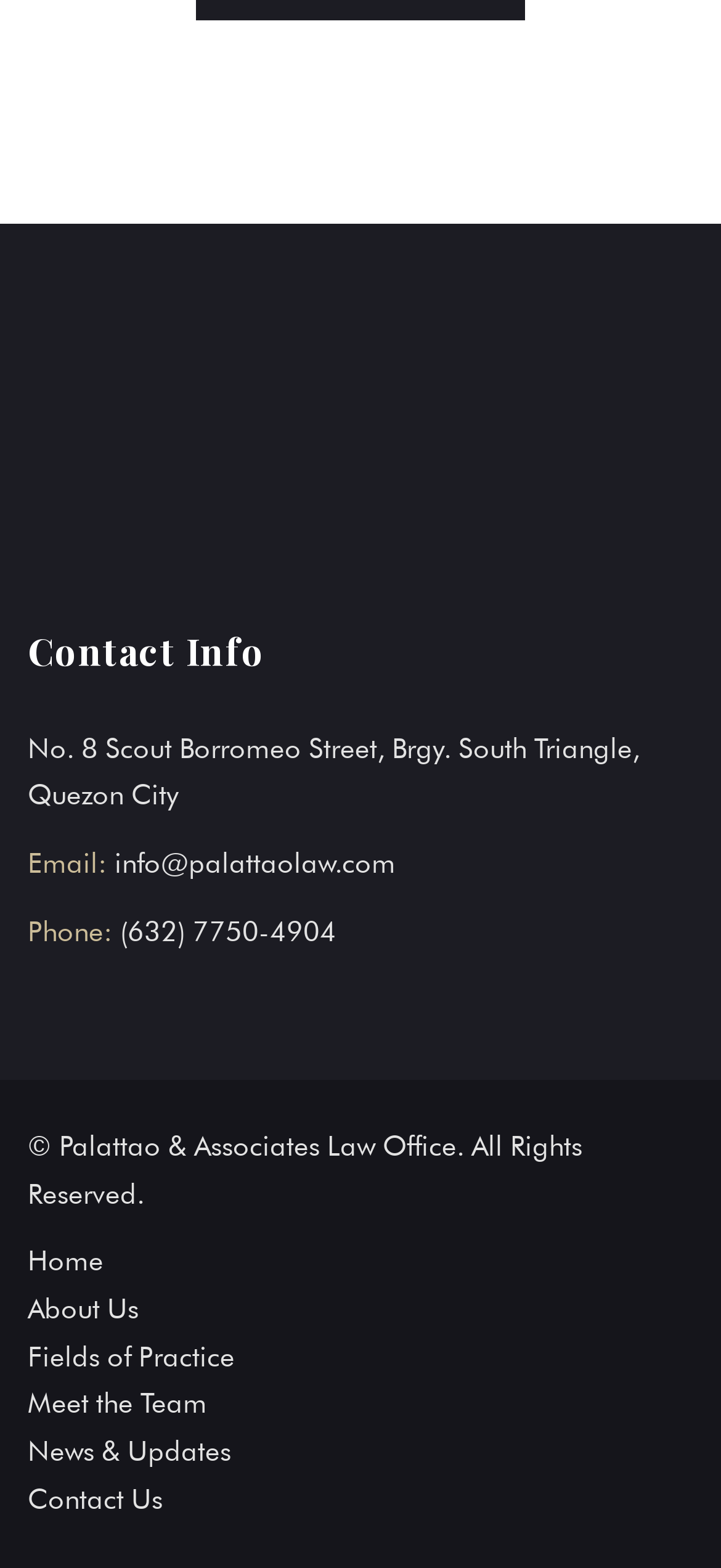Use a single word or phrase to answer the following:
What is the address of Palattao & Associates Law Office?

No. 8 Scout Borromeo Street, Brgy. South Triangle, Quezon City